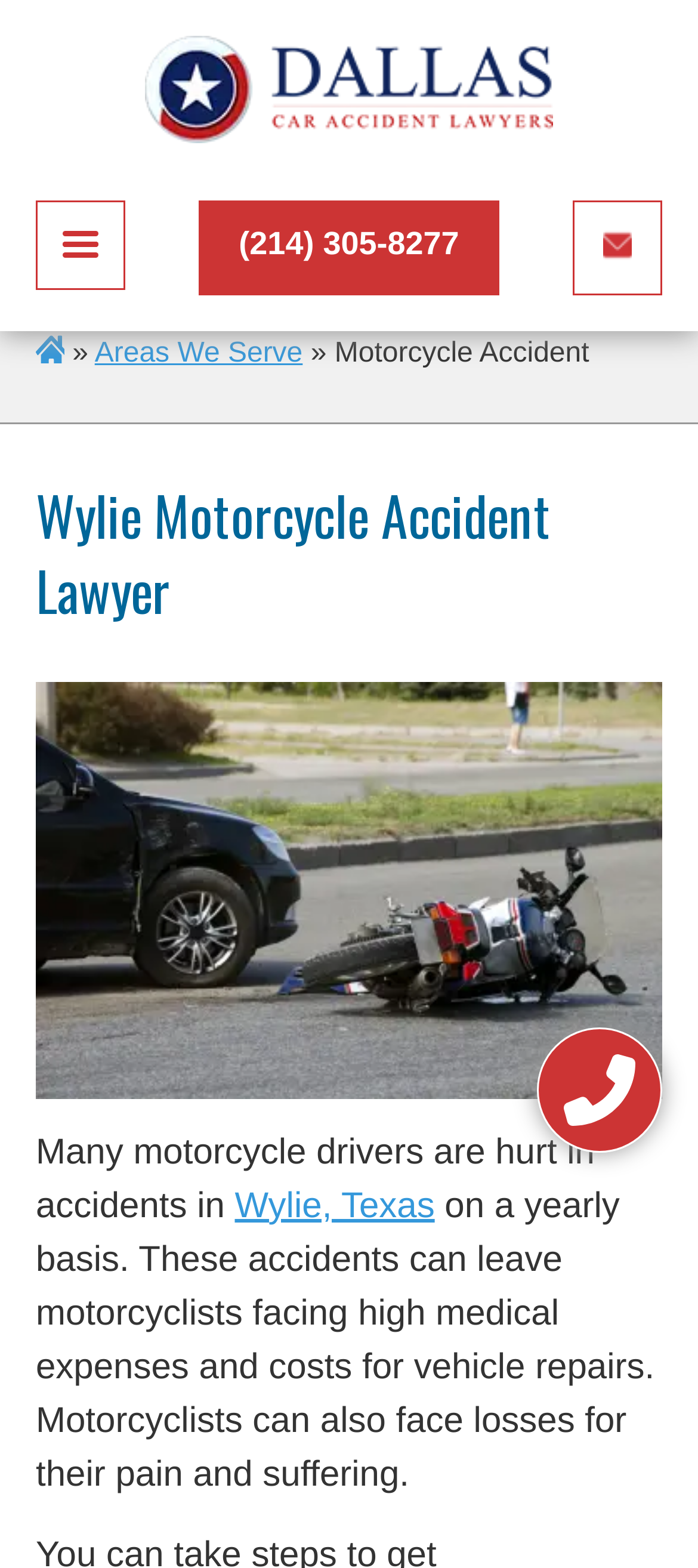What is the location mentioned on the webpage?
Based on the screenshot, provide your answer in one word or phrase.

Wylie, Texas